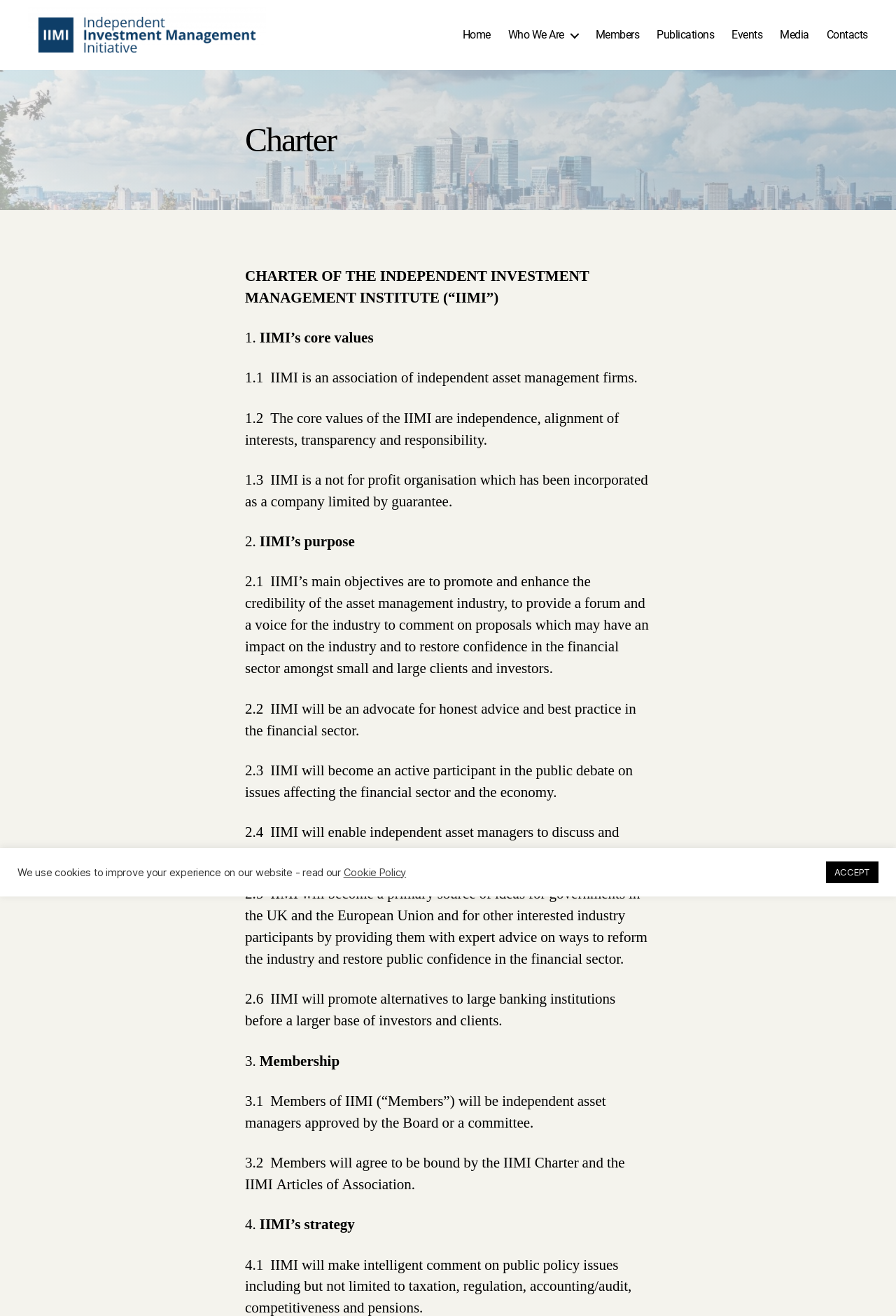What is the purpose of IIMI?
Answer the question with a single word or phrase, referring to the image.

Promote credibility of asset management industry